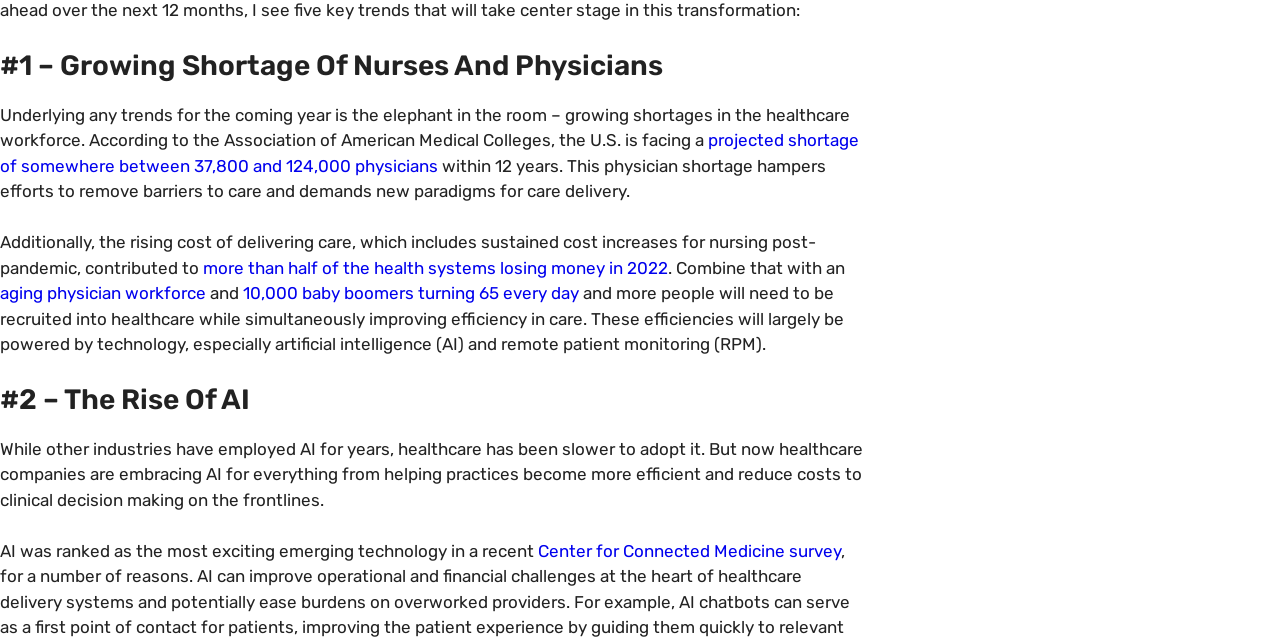Please give a succinct answer using a single word or phrase:
What is the projected shortage of physicians in the US?

37,800 to 124,000